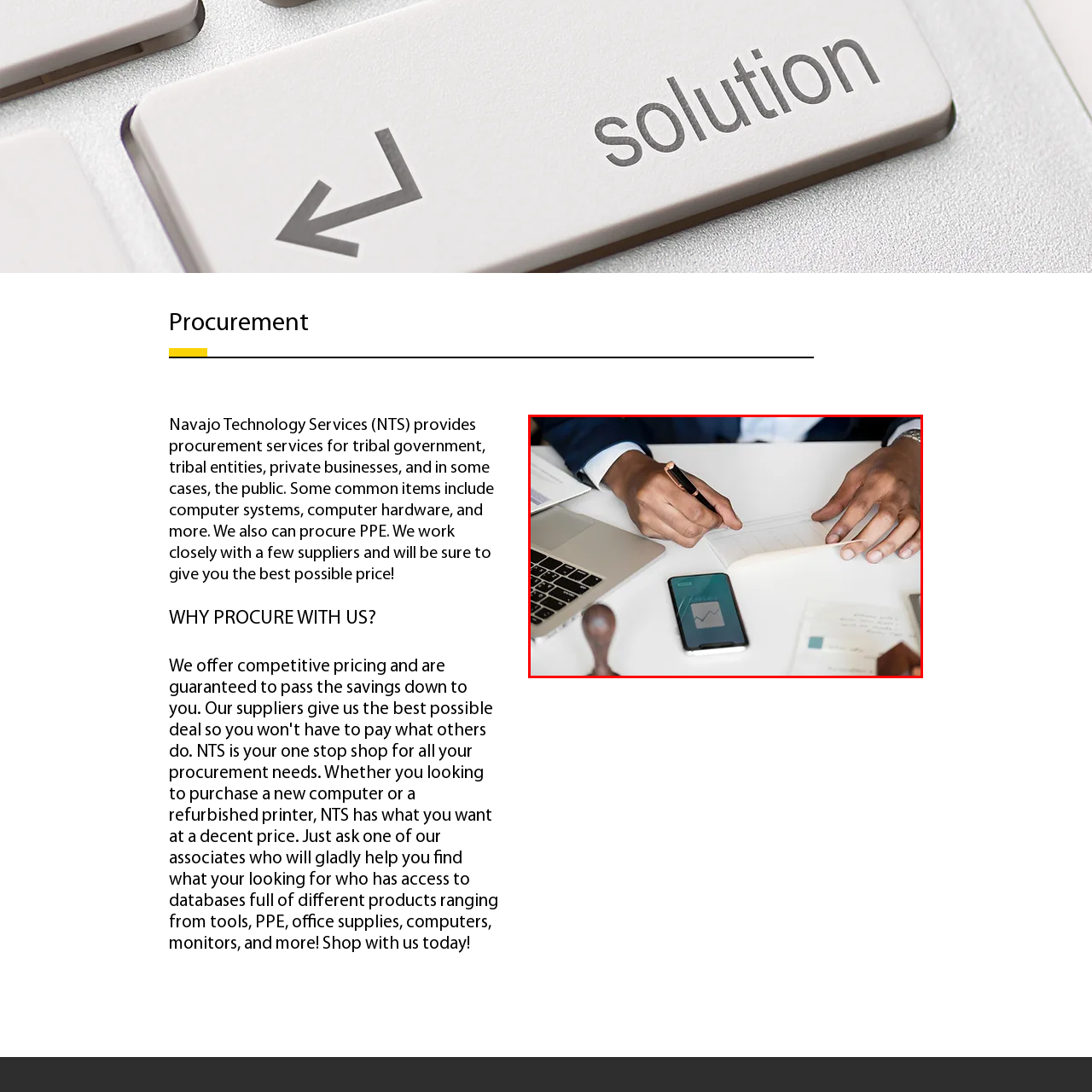What is the person holding in their right hand?
Observe the image within the red bounding box and give a detailed and thorough answer to the question.

The person is holding a pen in their right hand, poised to write on a piece of paper laid flat on the table, indicating their focus on the task of signing documents.